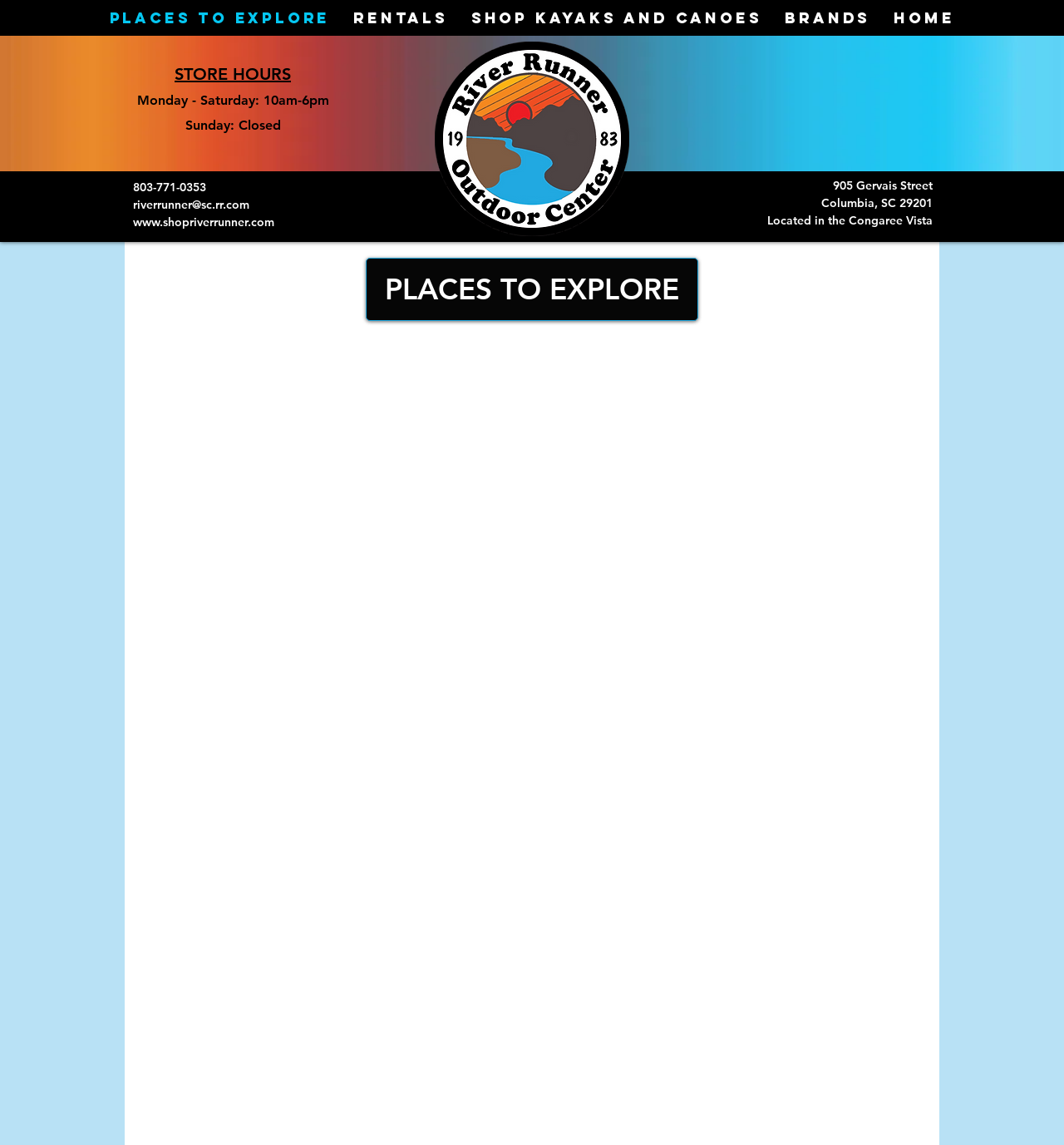Provide the bounding box coordinates of the HTML element this sentence describes: "Home". The bounding box coordinates consist of four float numbers between 0 and 1, i.e., [left, top, right, bottom].

[0.832, 0.0, 0.905, 0.031]